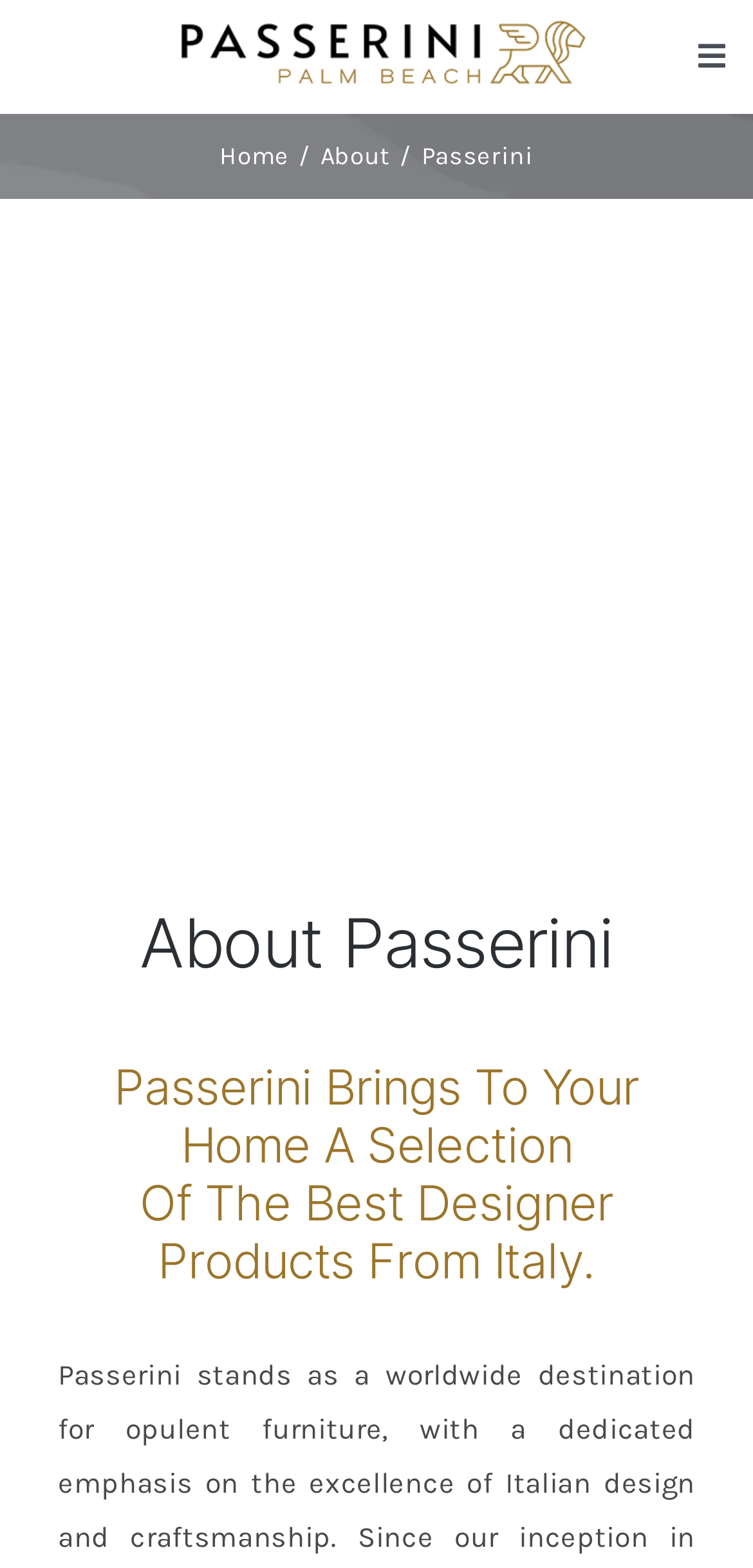What is the name of the company?
Provide a fully detailed and comprehensive answer to the question.

The name of the company can be found in the top-left corner of the webpage, where it is written as 'Passerini' in a link format, and also as a static text in the page title bar.